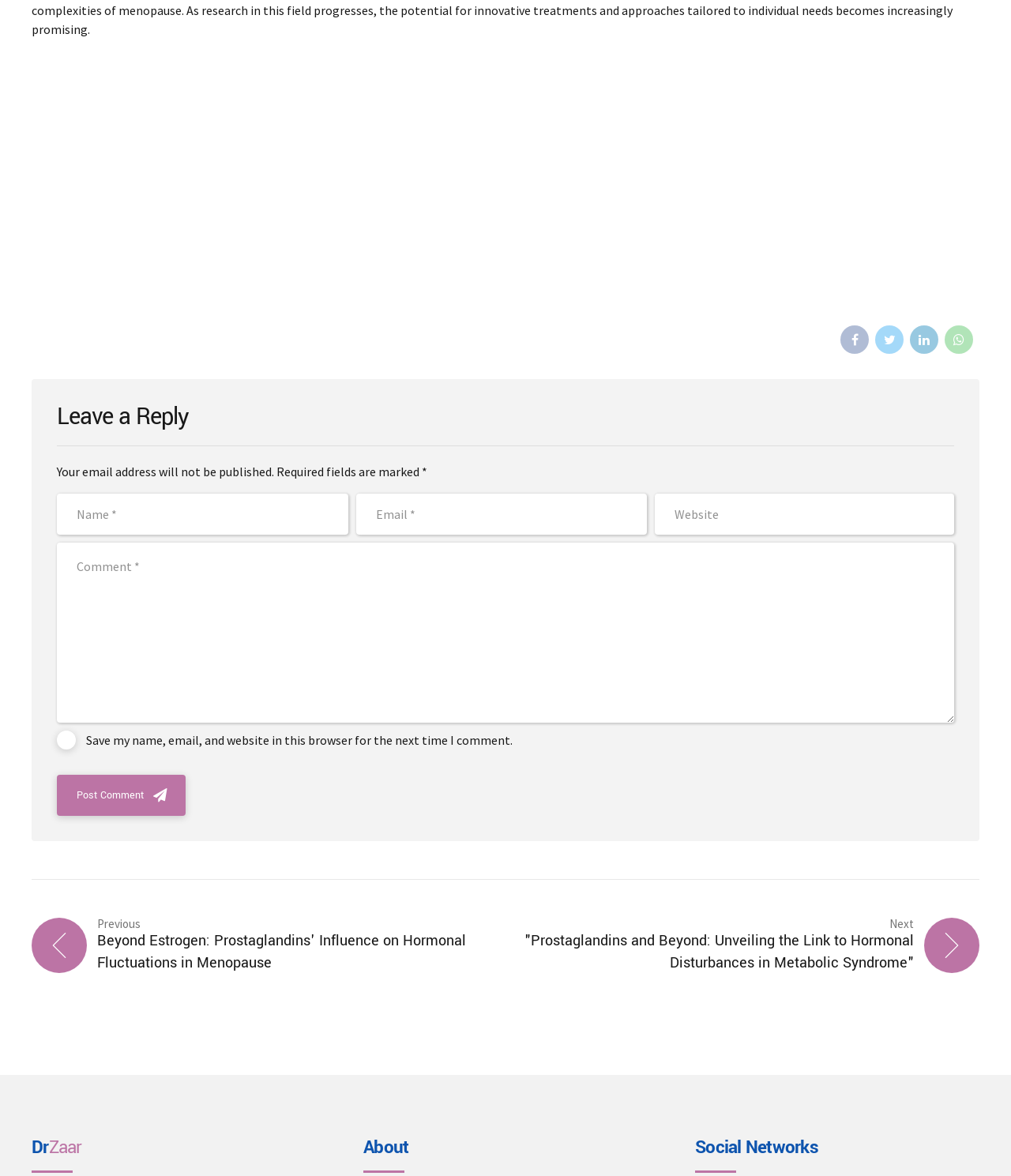Using details from the image, please answer the following question comprehensively:
What is the topic of the article?

The topic of the article can be determined by looking at the iframe element with the text '“The Intricate Tango of ACTH and Hashimoto’s Thyroiditis” — Dr. Zaar'.